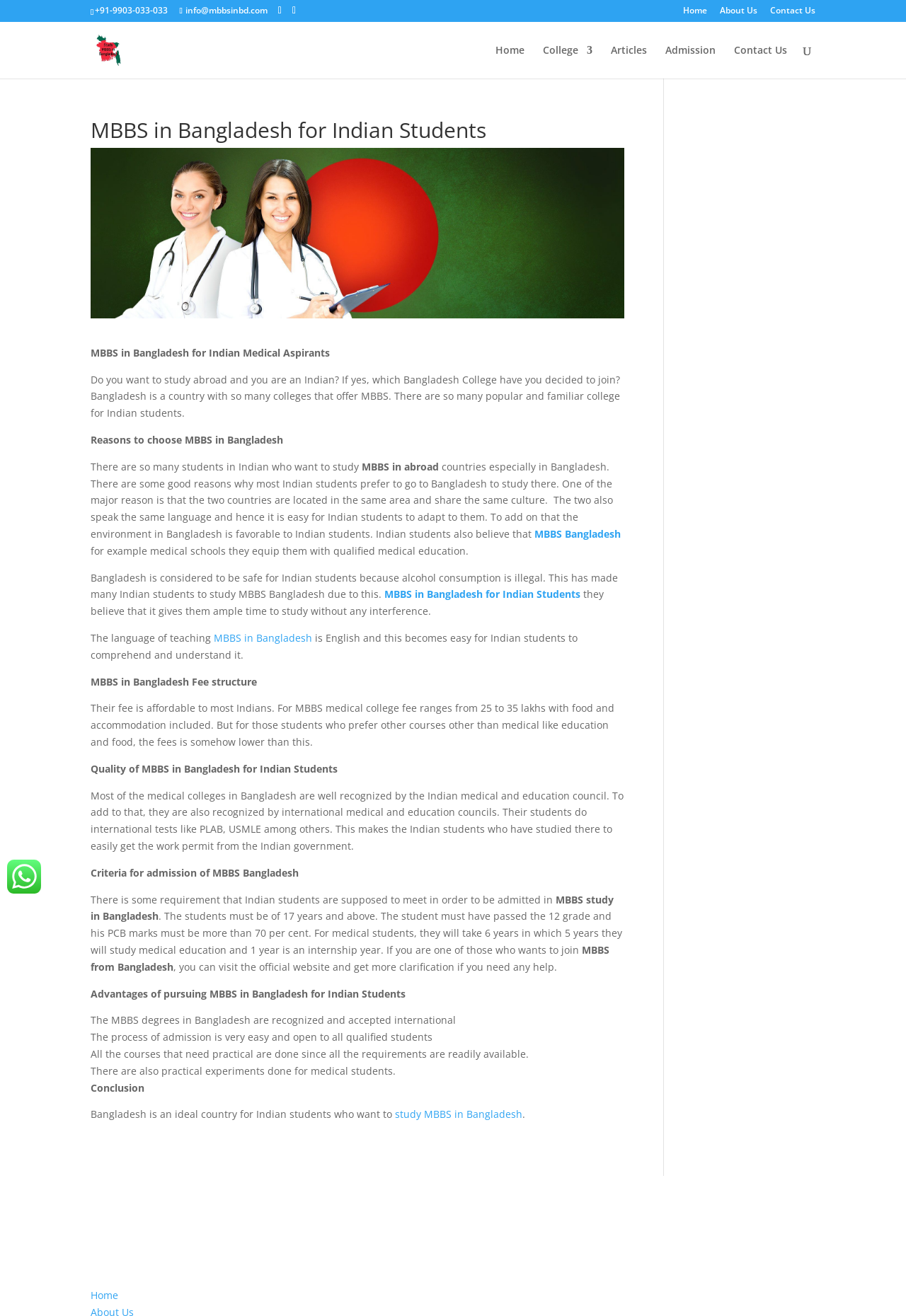Find the bounding box coordinates of the area that needs to be clicked in order to achieve the following instruction: "Send an email to info@mbbsinbd.com". The coordinates should be specified as four float numbers between 0 and 1, i.e., [left, top, right, bottom].

[0.198, 0.003, 0.295, 0.012]